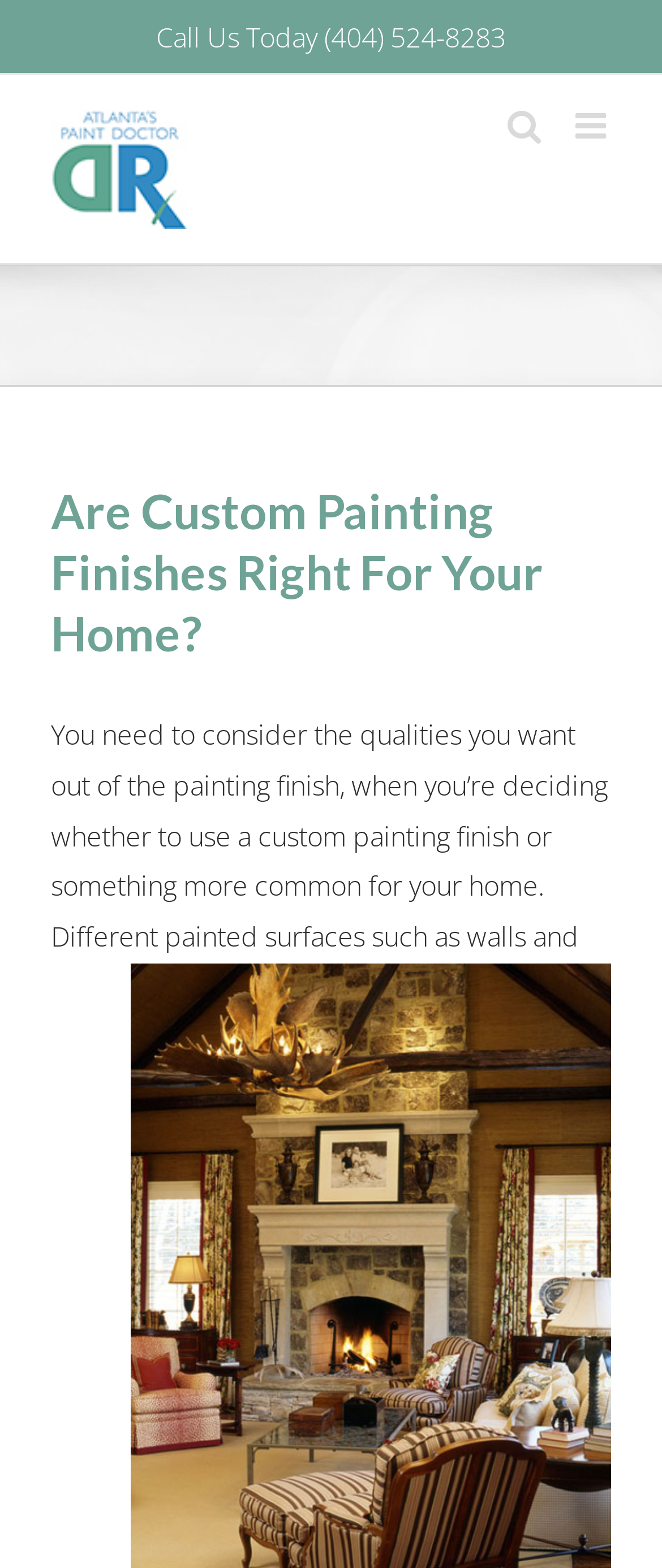Please respond in a single word or phrase: 
What is the phone number to call?

(404) 524-8283